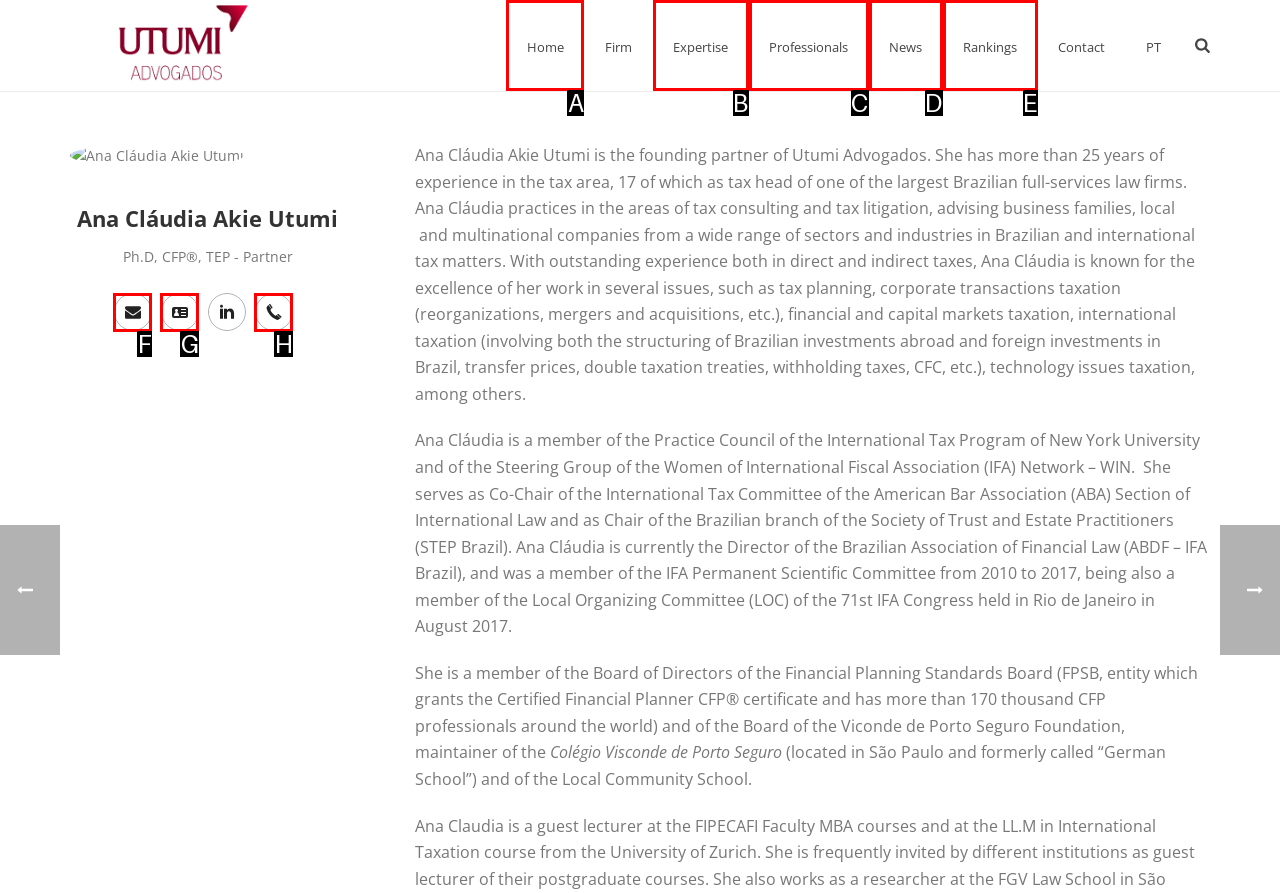Tell me the letter of the correct UI element to click for this instruction: read about recent entries. Answer with the letter only.

None